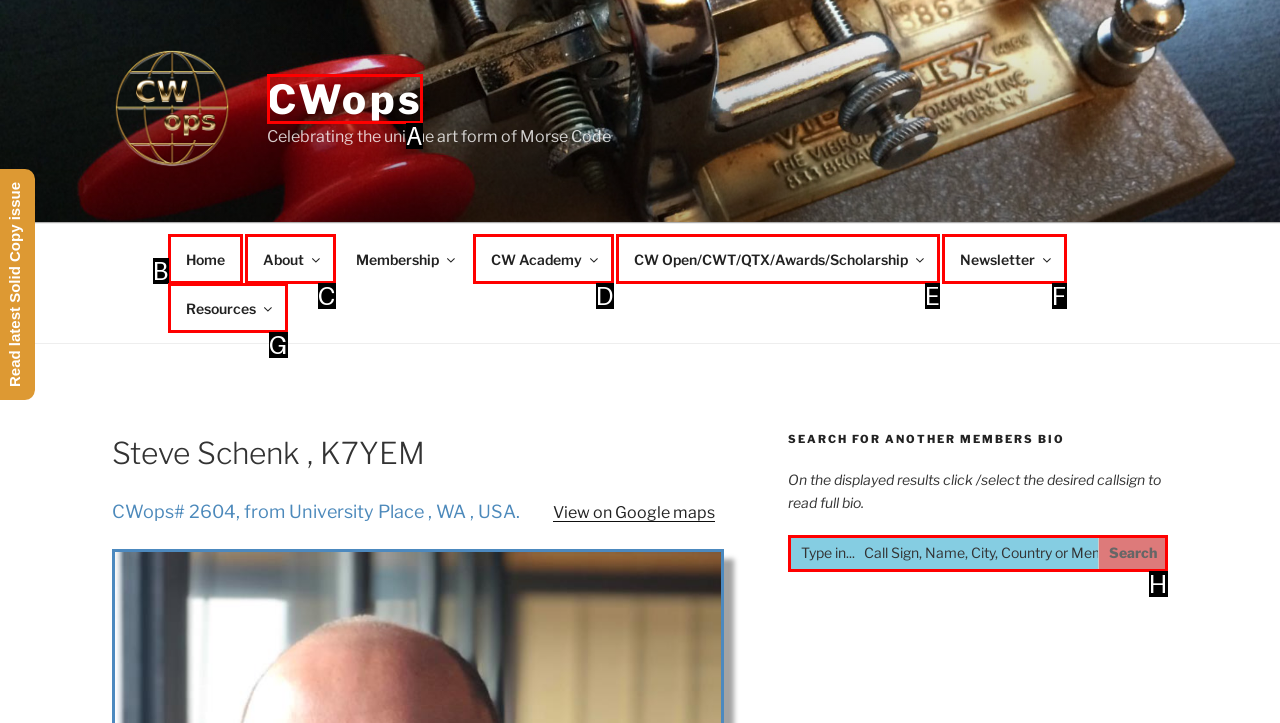Identify the HTML element to click to execute this task: Click on the 'Info@AMTCR-Settlement.com' link Respond with the letter corresponding to the proper option.

None